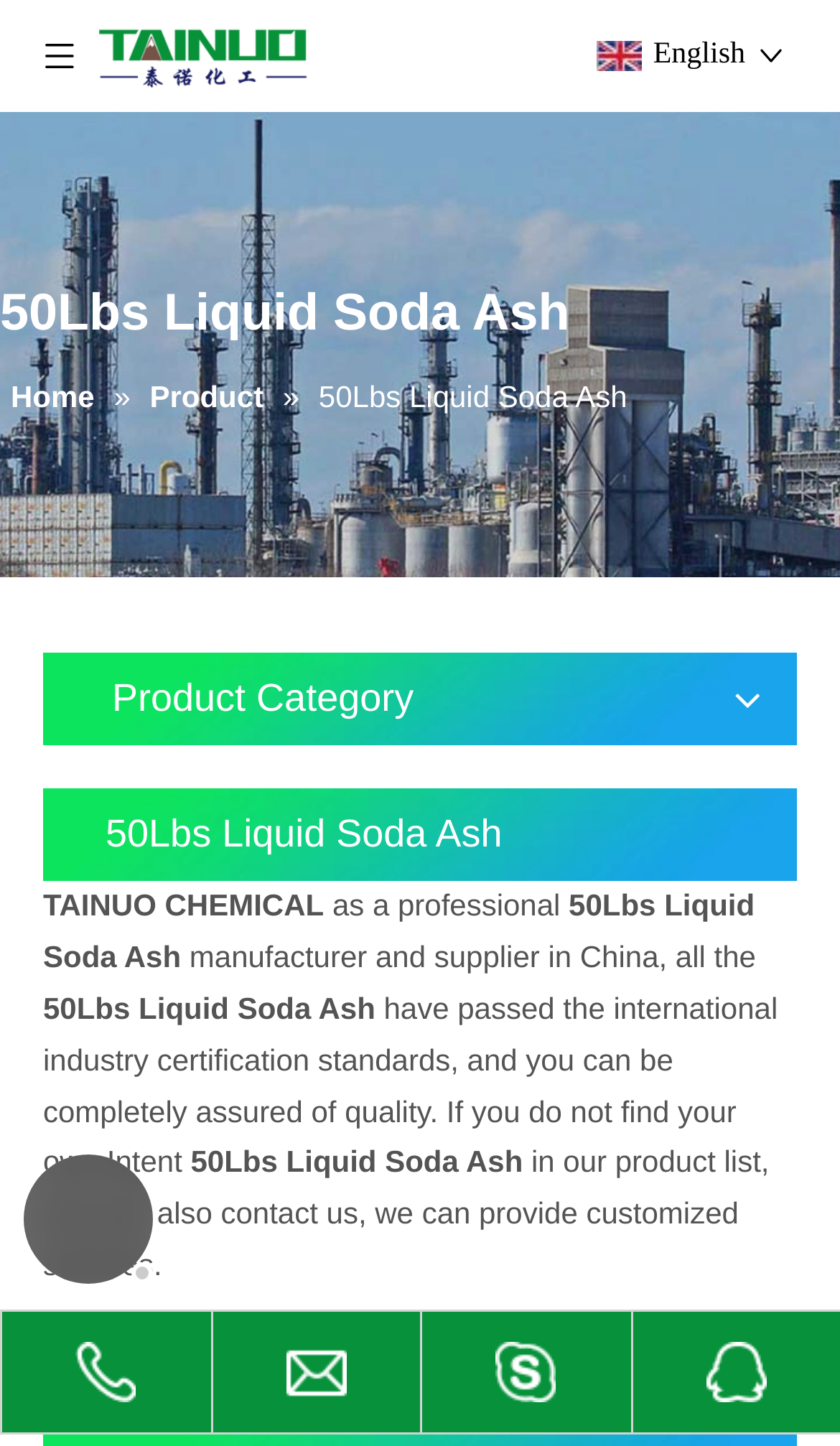Identify the bounding box coordinates for the UI element described as: "Skype". The coordinates should be provided as four floats between 0 and 1: [left, top, right, bottom].

[0.503, 0.907, 0.75, 0.991]